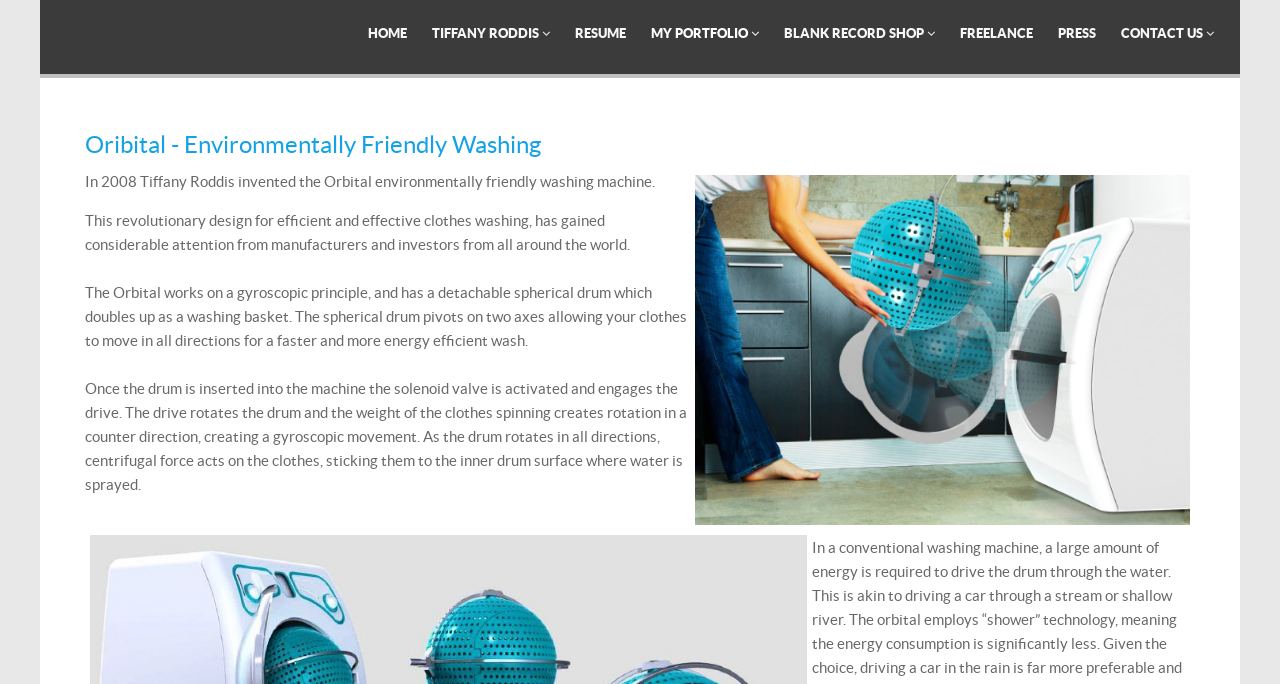Could you specify the bounding box coordinates for the clickable section to complete the following instruction: "view Tiffany Roddis' profile"?

[0.33, 0.001, 0.438, 0.096]